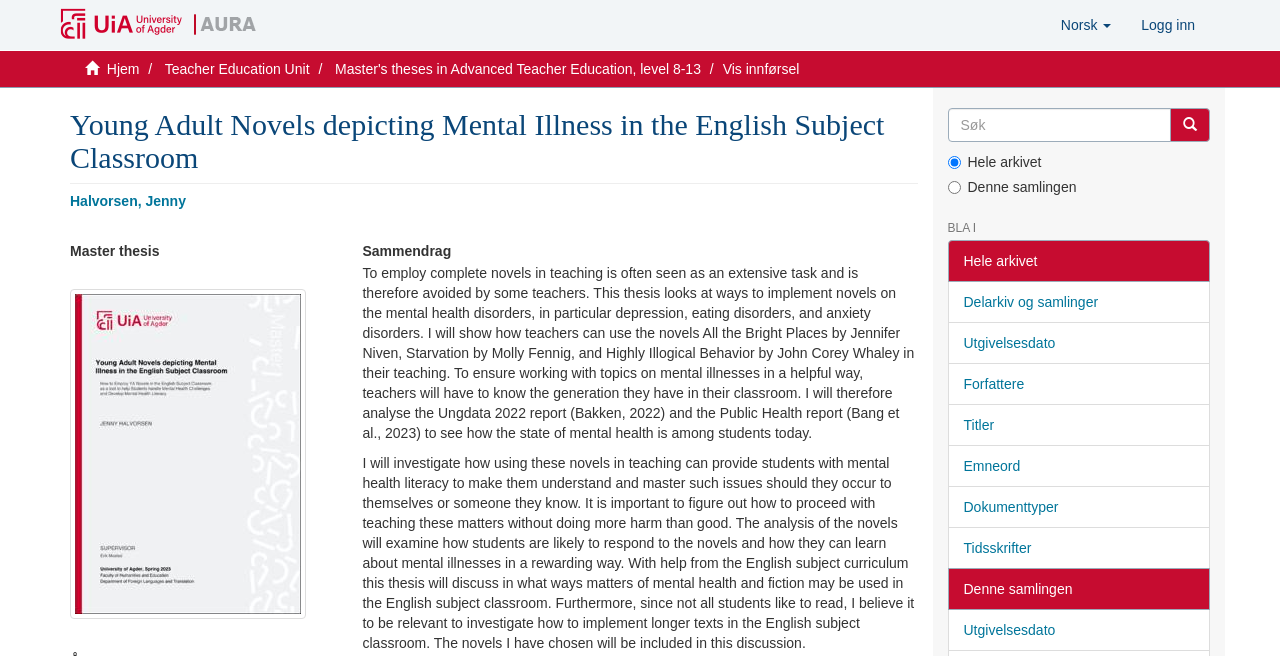Offer a thorough description of the webpage.

The webpage is about a master's thesis titled "Young Adult Novels depicting Mental Illness in the English Subject Classroom" by Jenny Halvorsen. At the top of the page, there are several links and a button, including a link to log in, a link to the homepage, and a button to switch to Norwegian. 

Below the top section, there is a heading with the title of the thesis, followed by the author's name, Jenny Halvorsen, which is also a link. 

To the right of the author's name, there is a thumbnail image. Below the image, there are three headings: "Master thesis", "Sammendrag" (which means "Summary" in Norwegian), and a long summary of the thesis. The summary discusses the importance of teaching mental health literacy in the English subject classroom and how the thesis will investigate ways to implement novels about mental health disorders into teaching.

On the right side of the page, there is a group of elements, including a search box, a radio button to select the entire archive, and several links to filter the results by different criteria such as publication date, authors, titles, and document types. There is also a heading "BLA I" and a link to "Delarkiv og samlinger" (which means "Sub-archives and collections" in Norwegian).